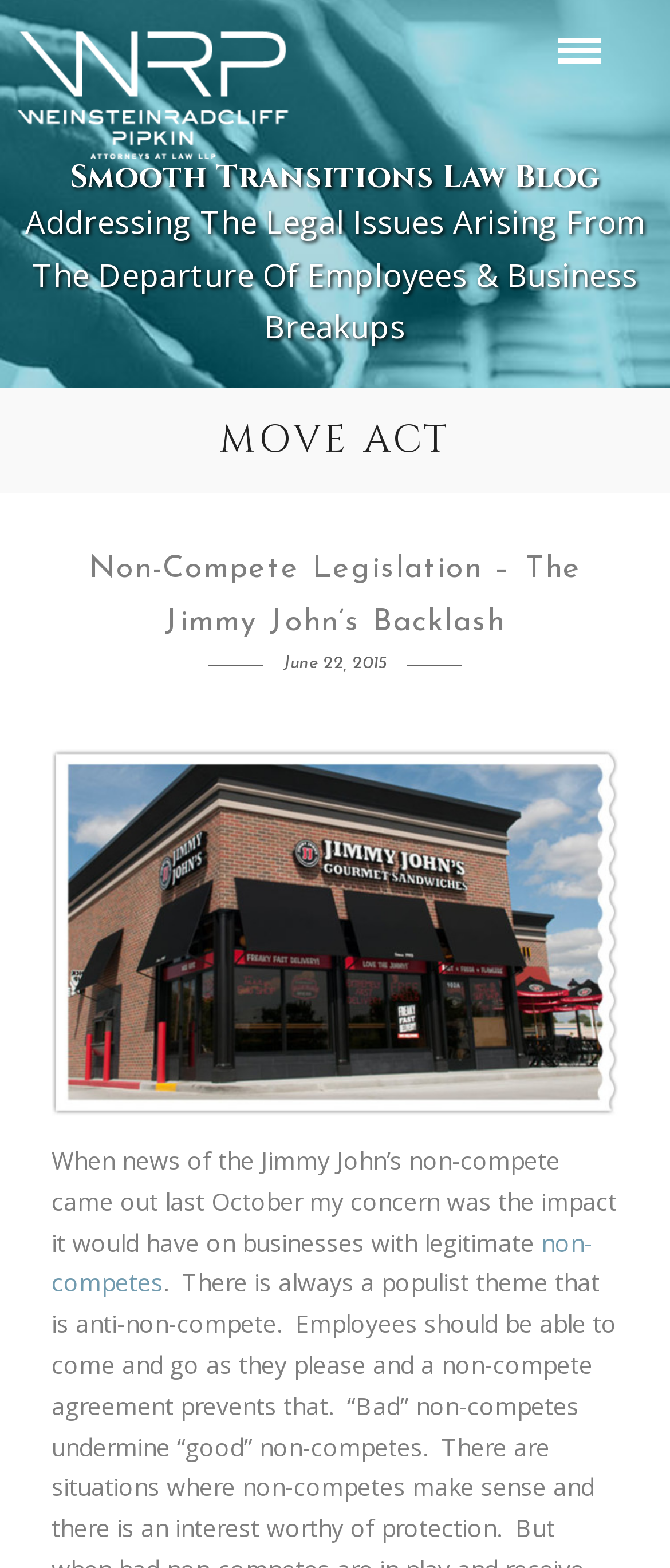Answer the question using only one word or a concise phrase: What is the image description?

findaJJLanding